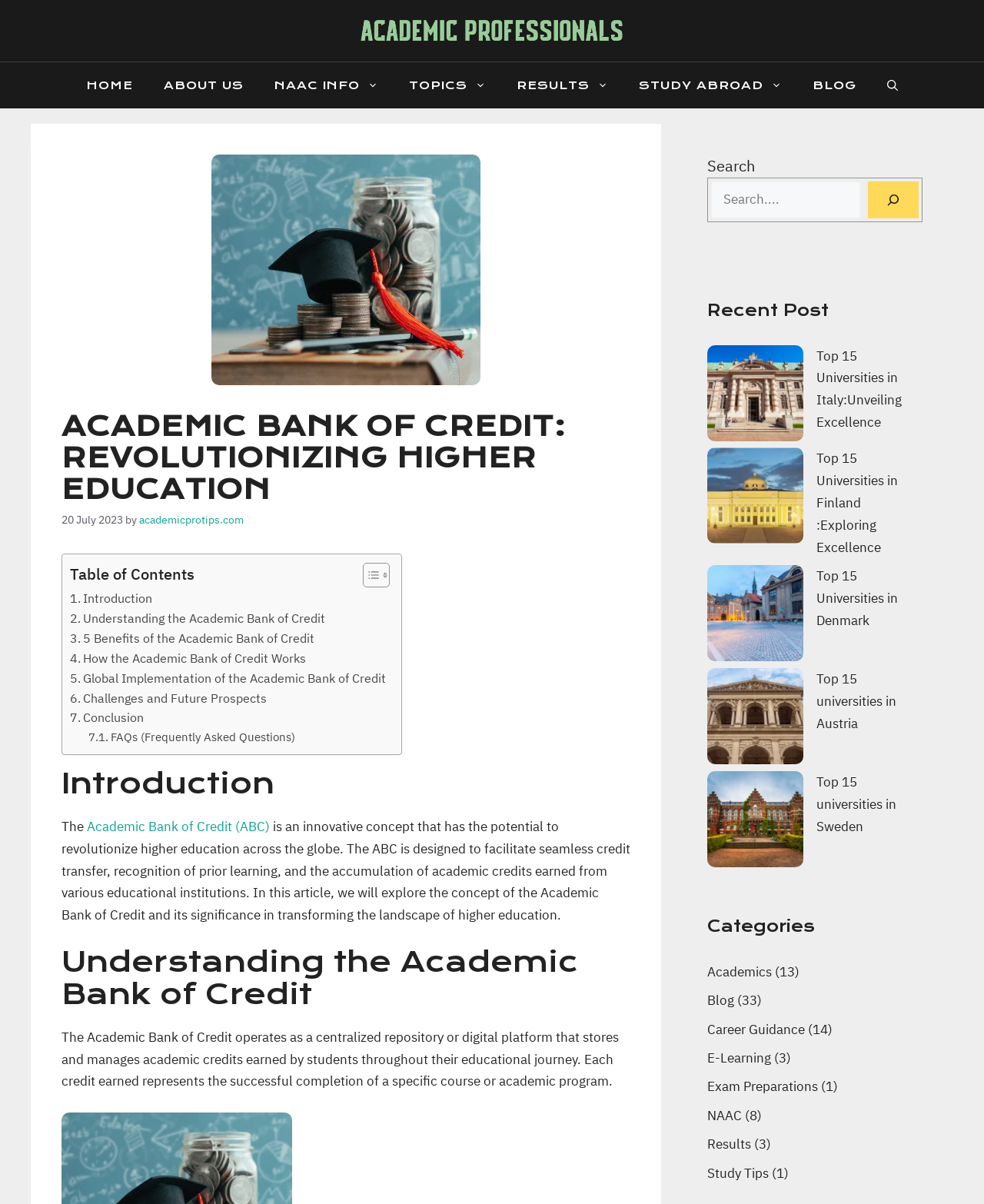What is the category with the most articles?
Identify the answer in the screenshot and reply with a single word or phrase.

Blog